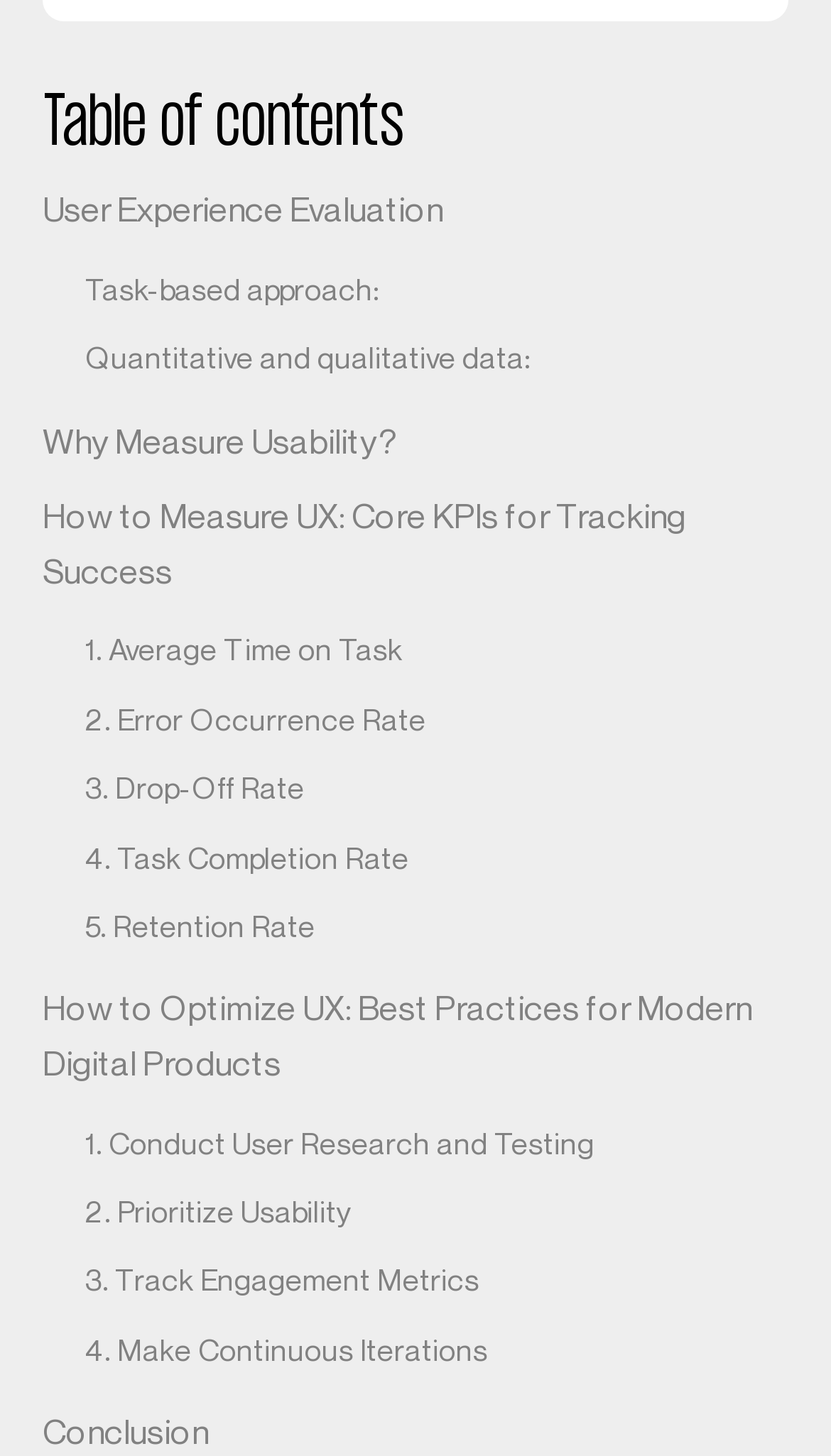Find the bounding box coordinates of the element to click in order to complete the given instruction: "Click on 'User Experience Evaluation'."

[0.051, 0.131, 0.533, 0.16]